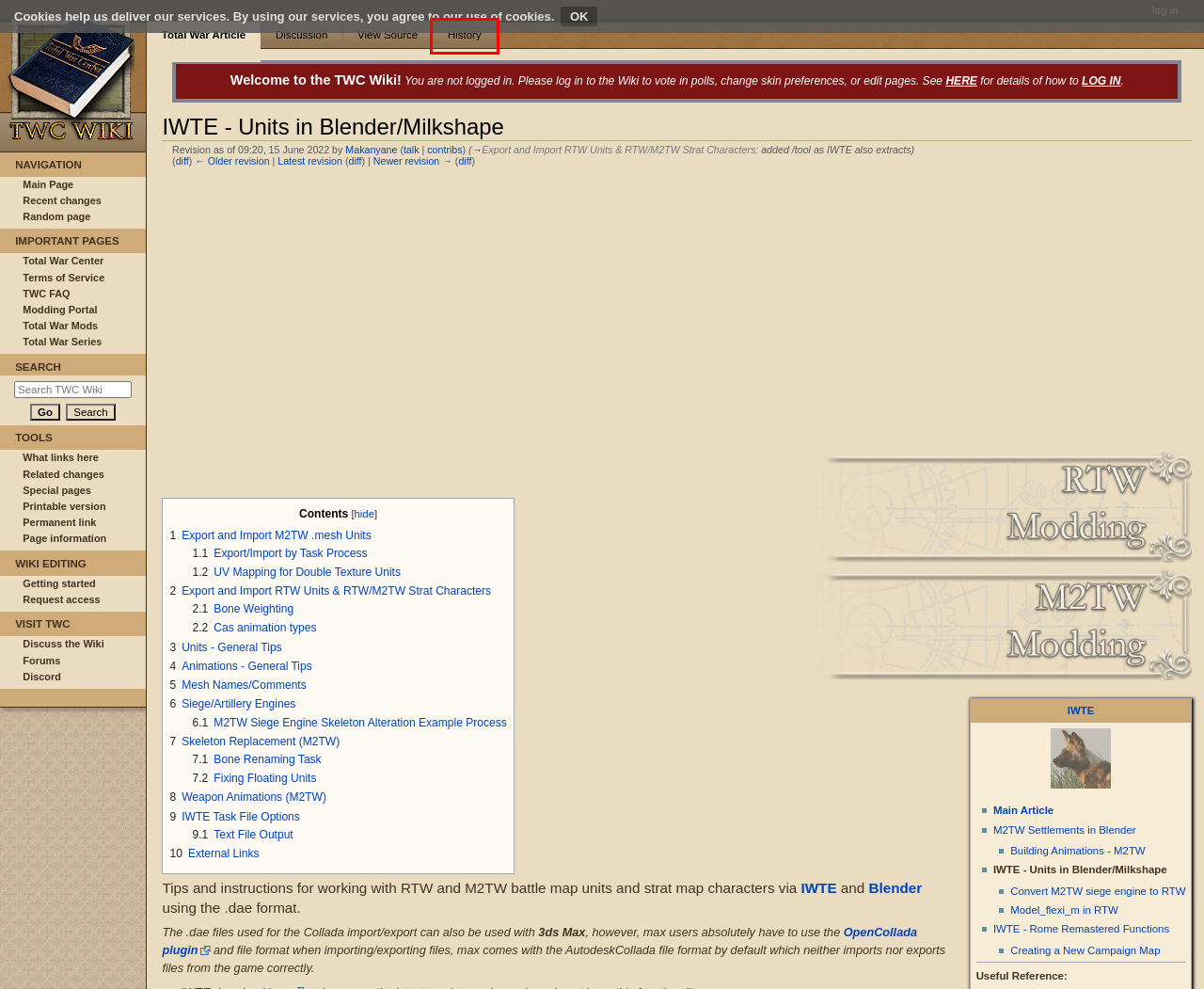You are provided with a screenshot of a webpage highlighting a UI element with a red bounding box. Choose the most suitable webpage description that matches the new page after clicking the element in the bounding box. Here are the candidates:
A. Total War Center Forums
B. Difference between revisions of "IWTE - Units in Blender/Milkshape" - TWC Wiki
C. TWC Wiki:Help - TWC Wiki
D. View source for IWTE - Units in Blender/Milkshape - TWC Wiki
E. IWTE - Character, Unit, Skeleton and Animation editing.
F. Information for "IWTE - Units in Blender/Milkshape" - TWC Wiki
G. Revision history of "IWTE - Units in Blender/Milkshape" - TWC Wiki
H. OpenCOLLADA Tools · KhronosGroup/OpenCOLLADA Wiki · GitHub

G